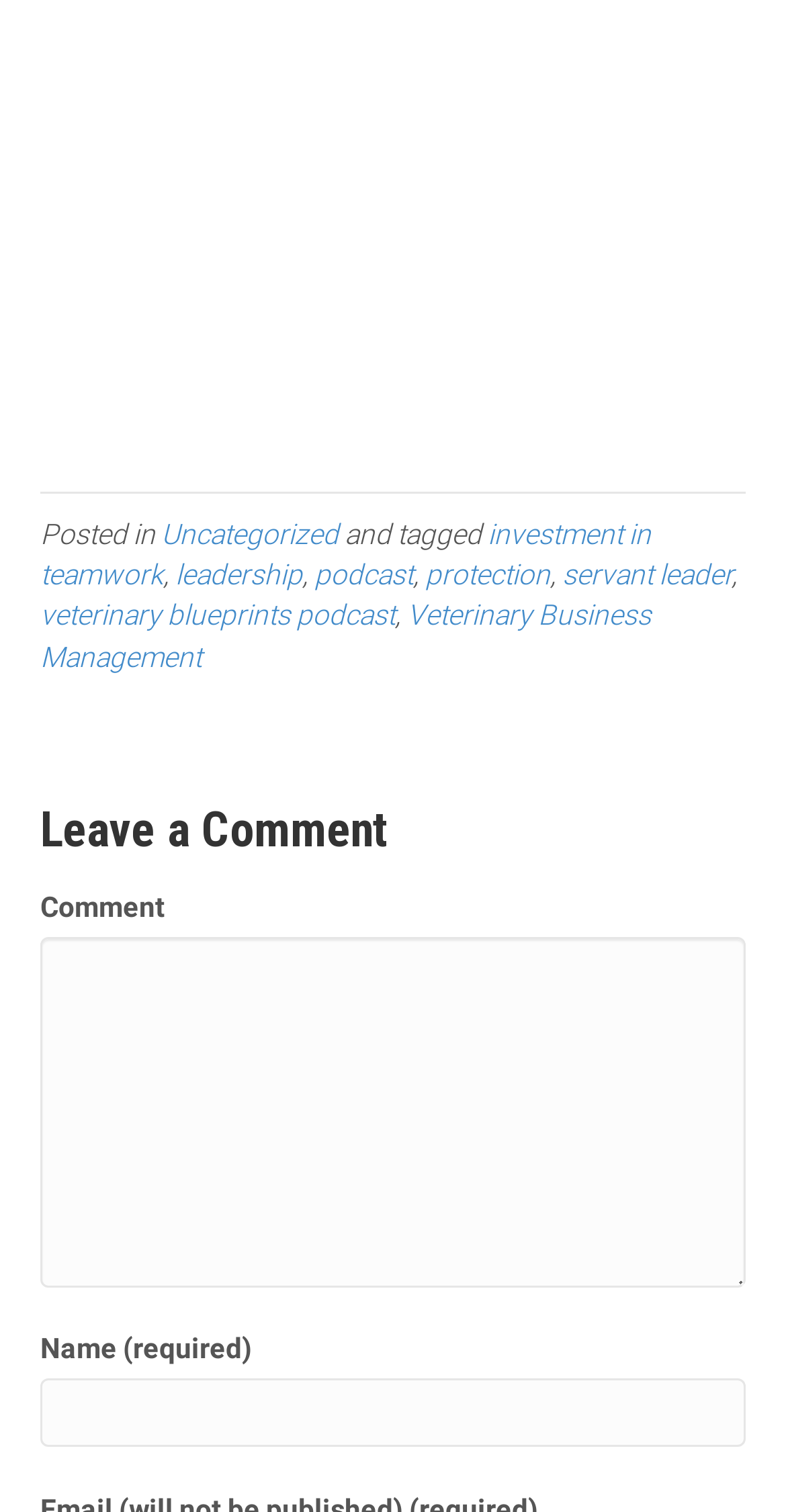Give a concise answer using only one word or phrase for this question:
How many textboxes are there in the webpage?

2